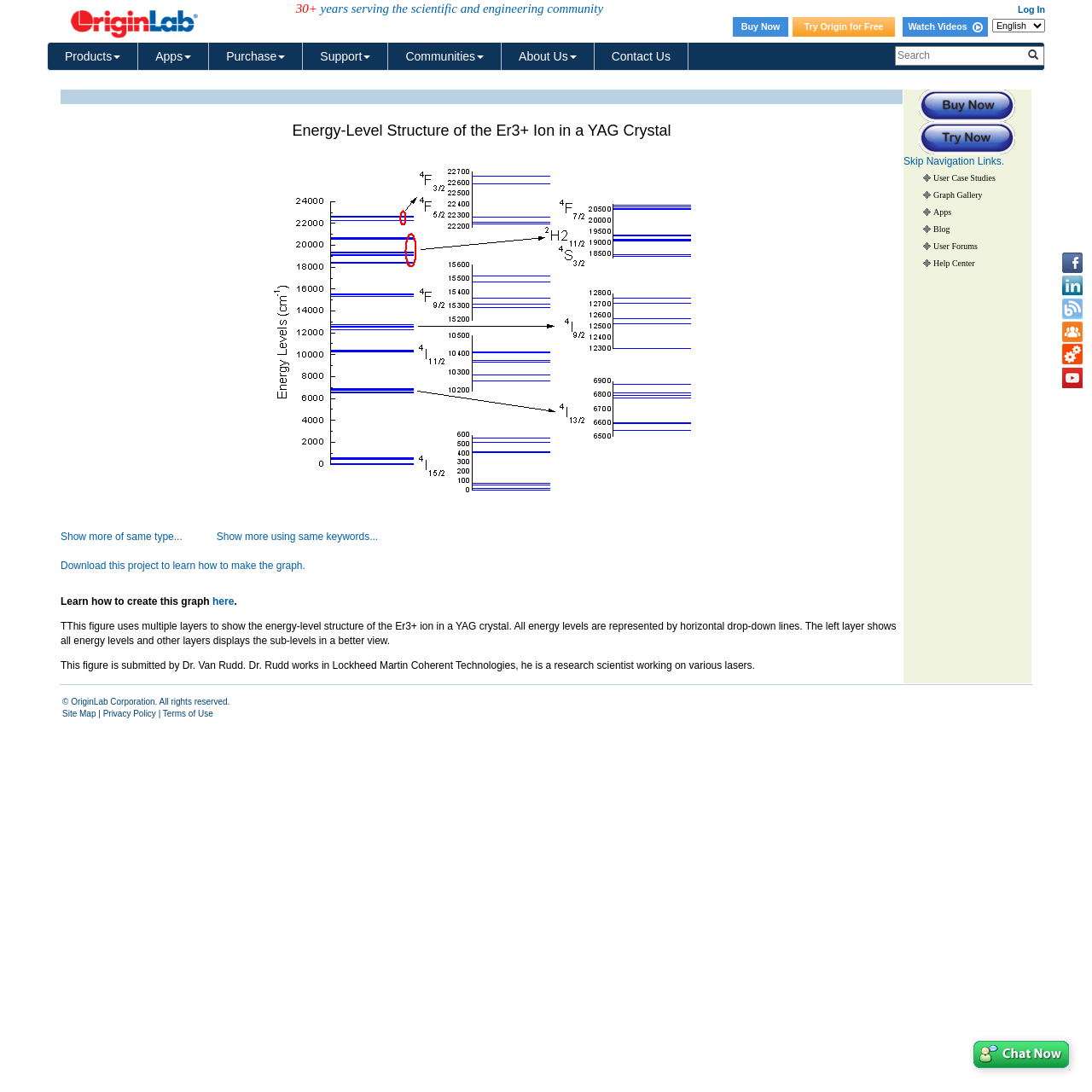Please answer the following query using a single word or phrase: 
How many years has the corporation been serving the community?

30+